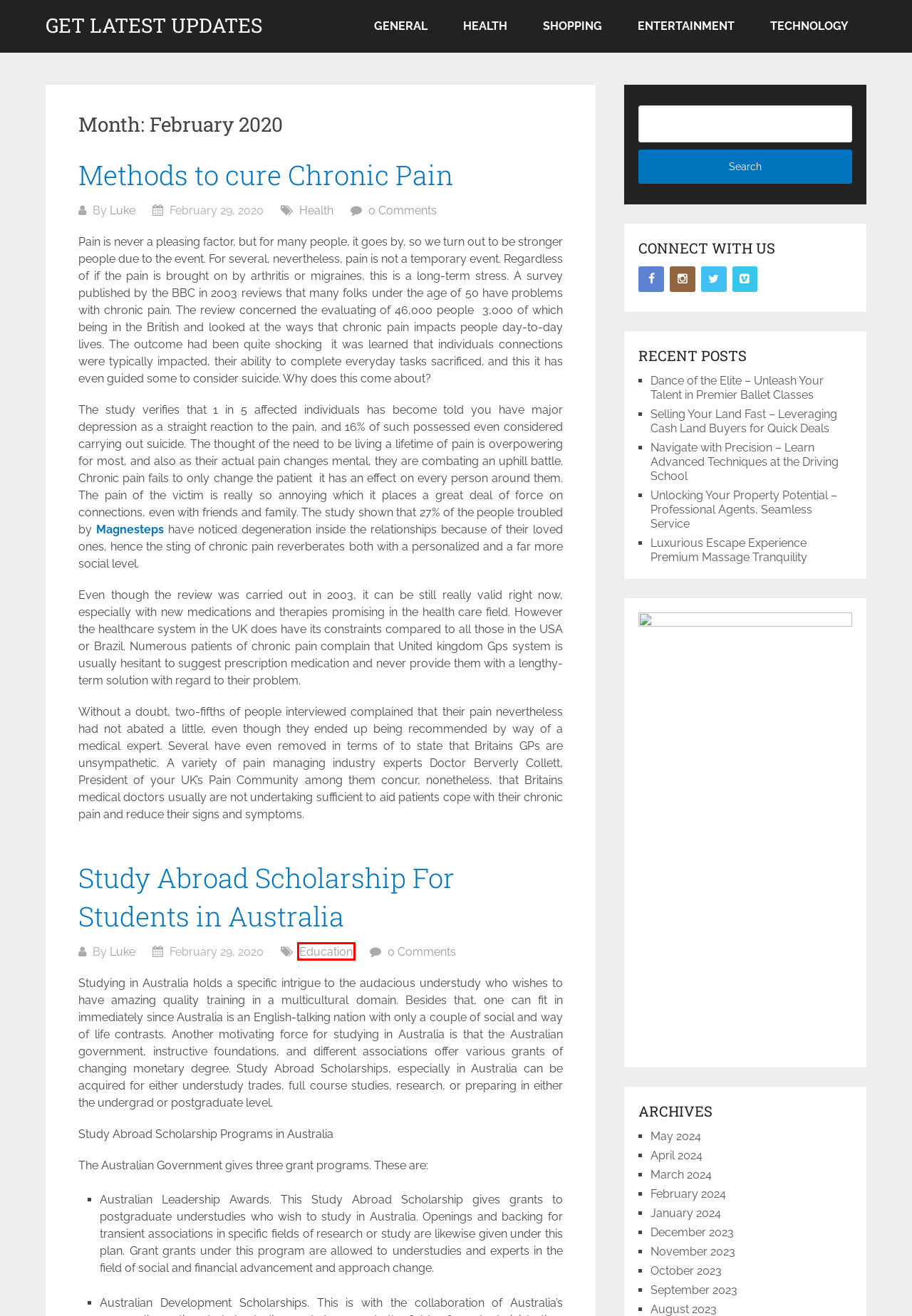Review the screenshot of a webpage which includes a red bounding box around an element. Select the description that best fits the new webpage once the element in the bounding box is clicked. Here are the candidates:
A. July 2022 – Get Latest Updates
B. Education – Get Latest Updates
C. Sports – Get Latest Updates
D. Home improvements – Get Latest Updates
E. November 2023 – Get Latest Updates
F. Unlocking Your Property Potential – Professional Agents, Seamless Service – Get Latest Updates
G. Selling Your Land Fast – Leveraging Cash Land Buyers for Quick Deals – Get Latest Updates
H. May 2024 – Get Latest Updates

B